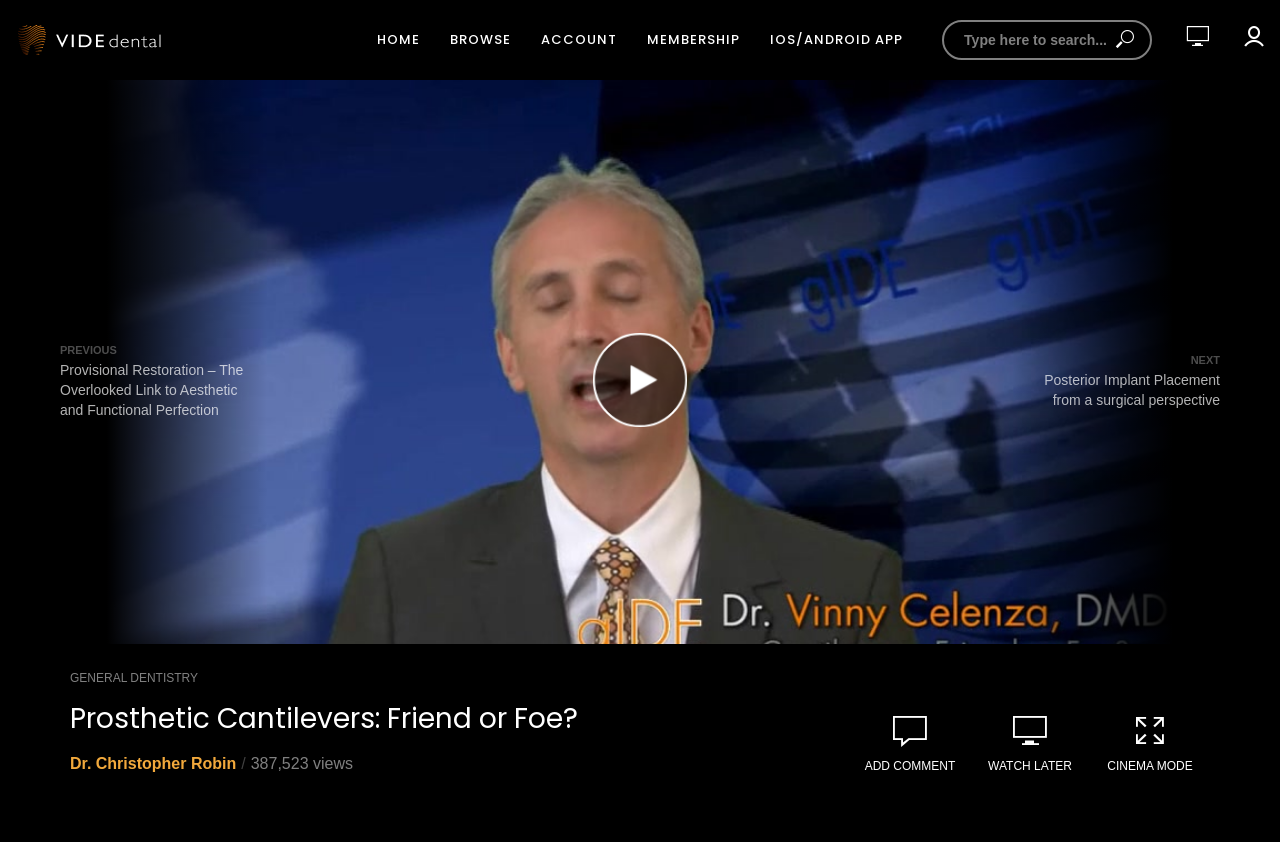Could you provide the bounding box coordinates for the portion of the screen to click to complete this instruction: "Click the 'Ask for Advice' button"?

None